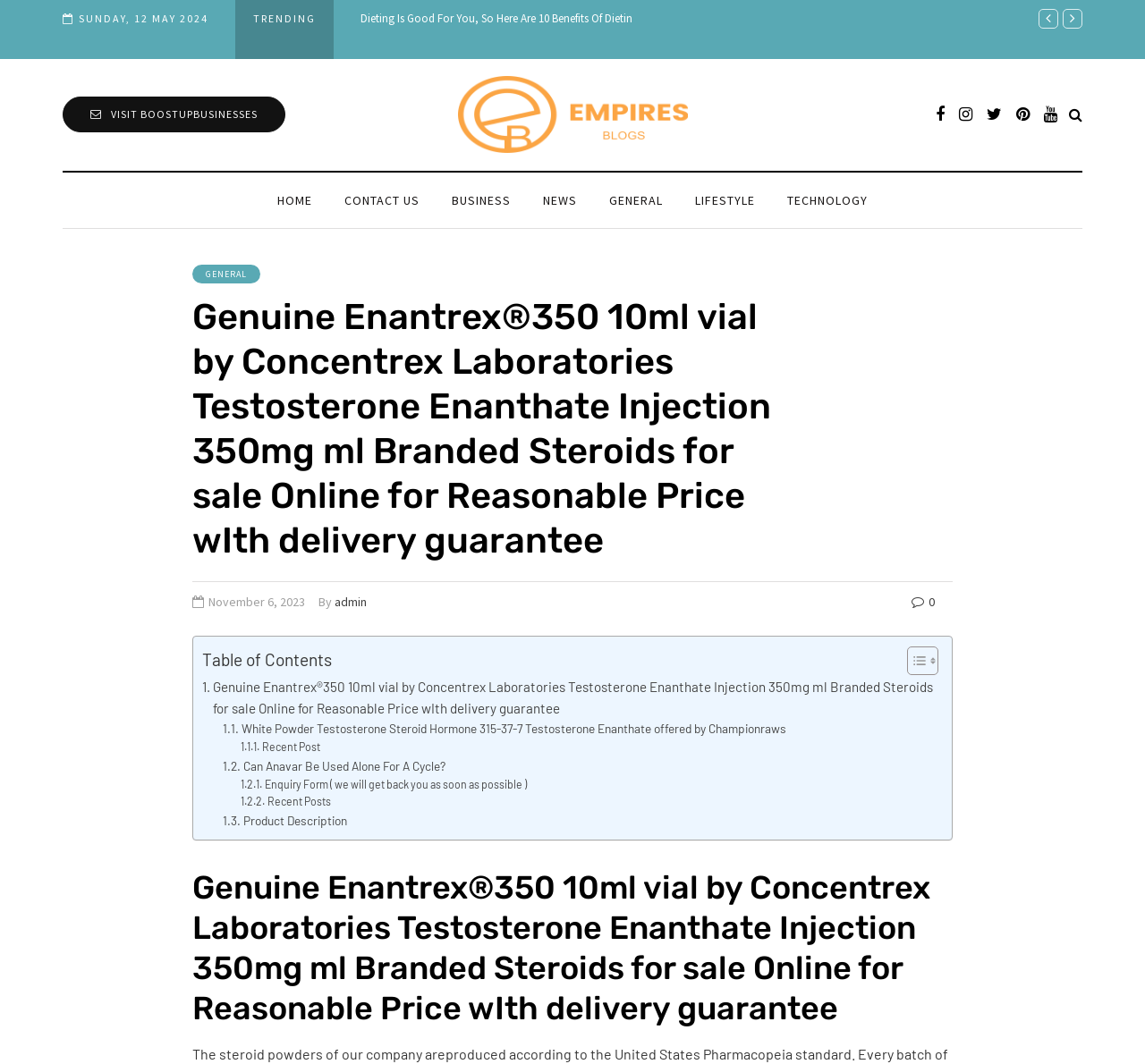Based on the element description: "alt="Empiresblogs"", identify the bounding box coordinates for this UI element. The coordinates must be four float numbers between 0 and 1, listed as [left, top, right, bottom].

[0.4, 0.098, 0.6, 0.113]